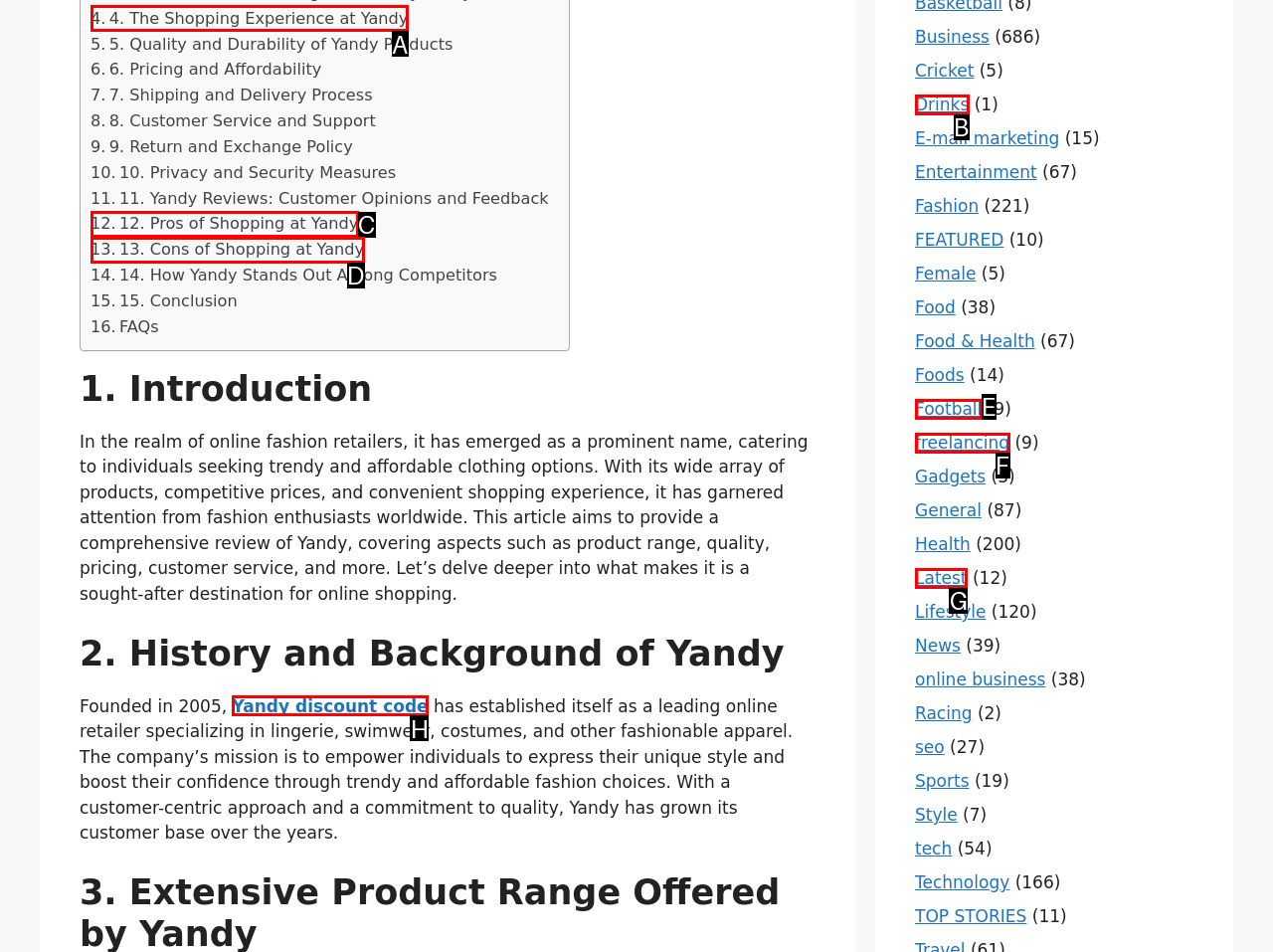Choose the letter that best represents the description: name="s" placeholder="Search …". Provide the letter as your response.

None